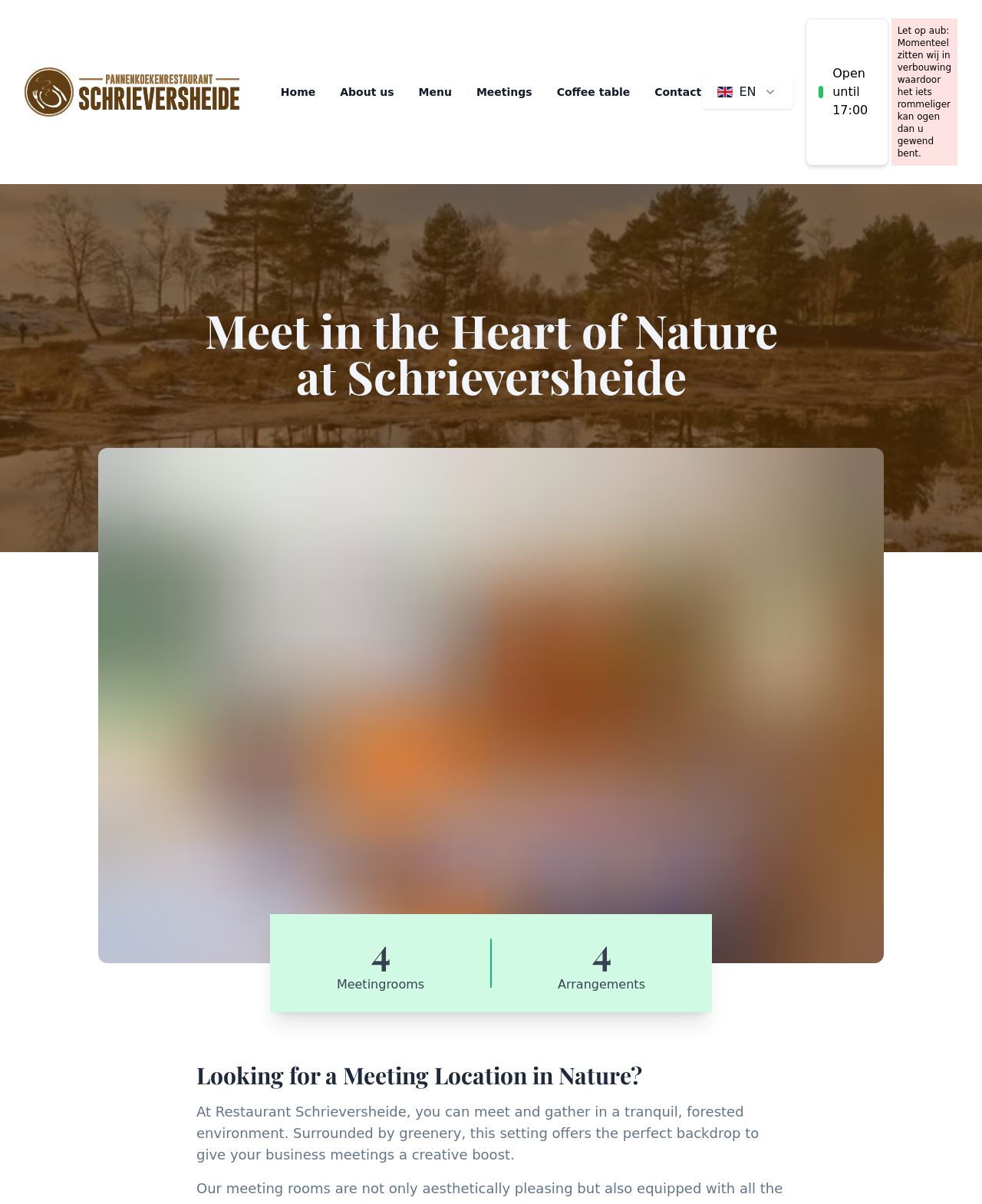Determine the bounding box coordinates of the clickable region to execute the instruction: "Click the 'Meetings' link". The coordinates should be four float numbers between 0 and 1, denoted as [left, top, right, bottom].

[0.485, 0.071, 0.542, 0.082]